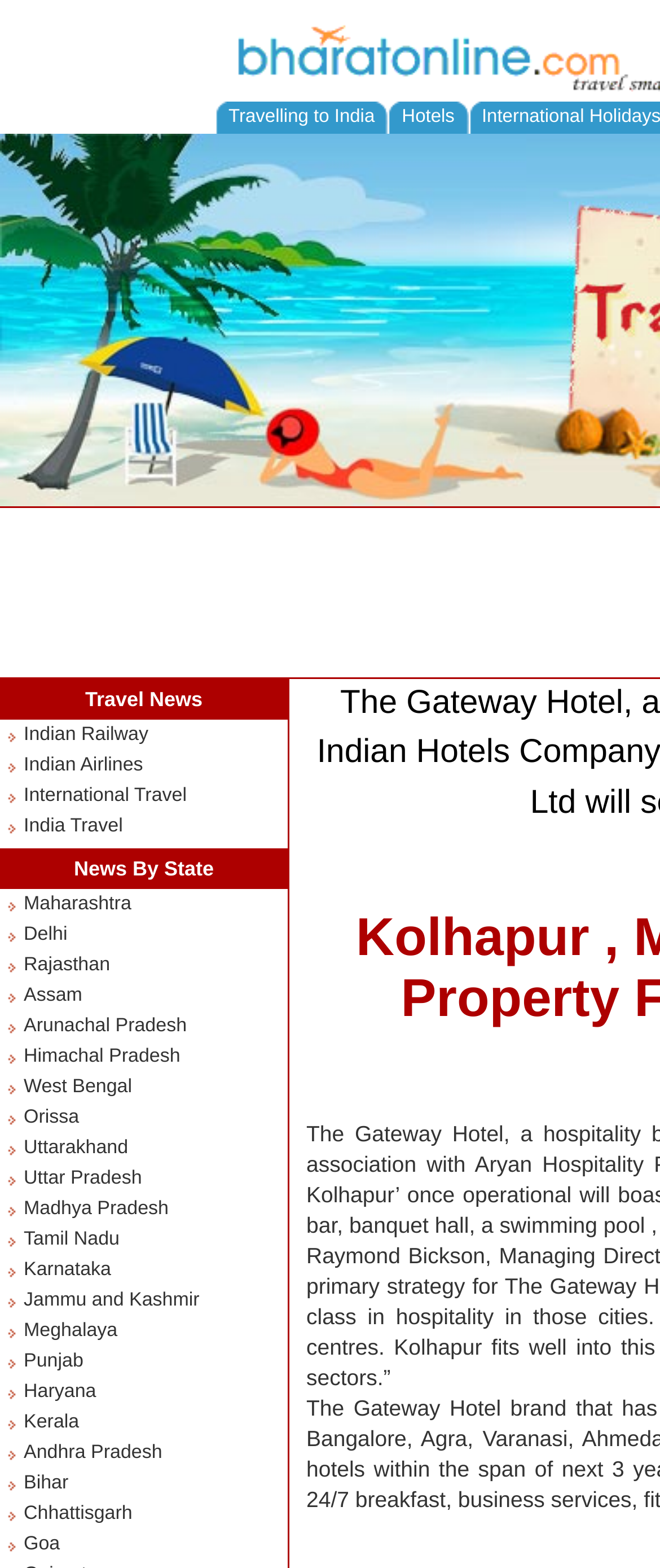Use a single word or phrase to answer the question:
What is the purpose of the images on the top of the webpage?

Decoration or branding